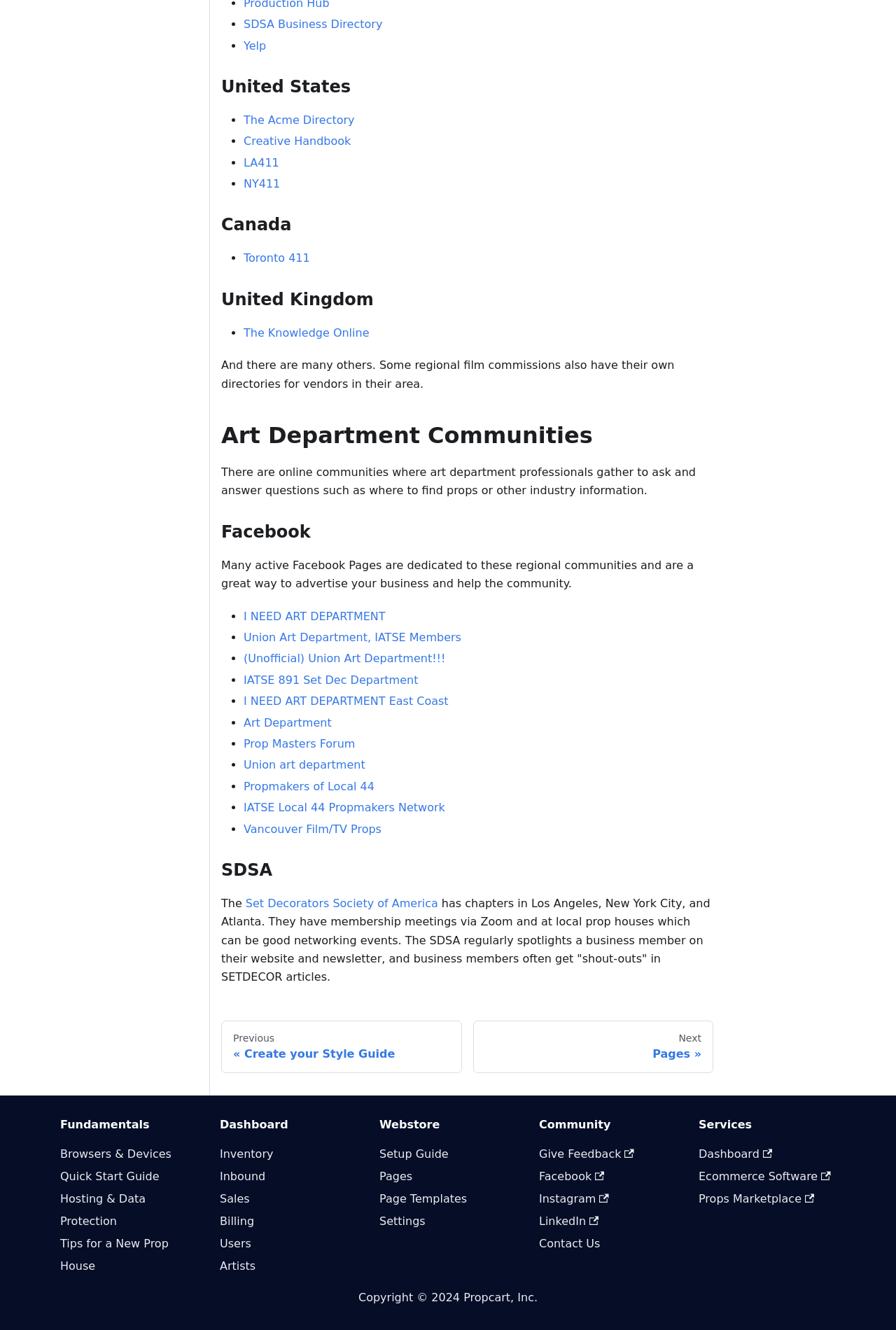Refer to the screenshot and give an in-depth answer to this question: What are the countries listed for film commissions?

By examining the webpage, I found that there are three countries listed for film commissions, which are United States, Canada, and United Kingdom. These countries are mentioned in the headings 'United States Direct link to United States', 'Canada Direct link to Canada', and 'United Kingdom Direct link to United Kingdom'.